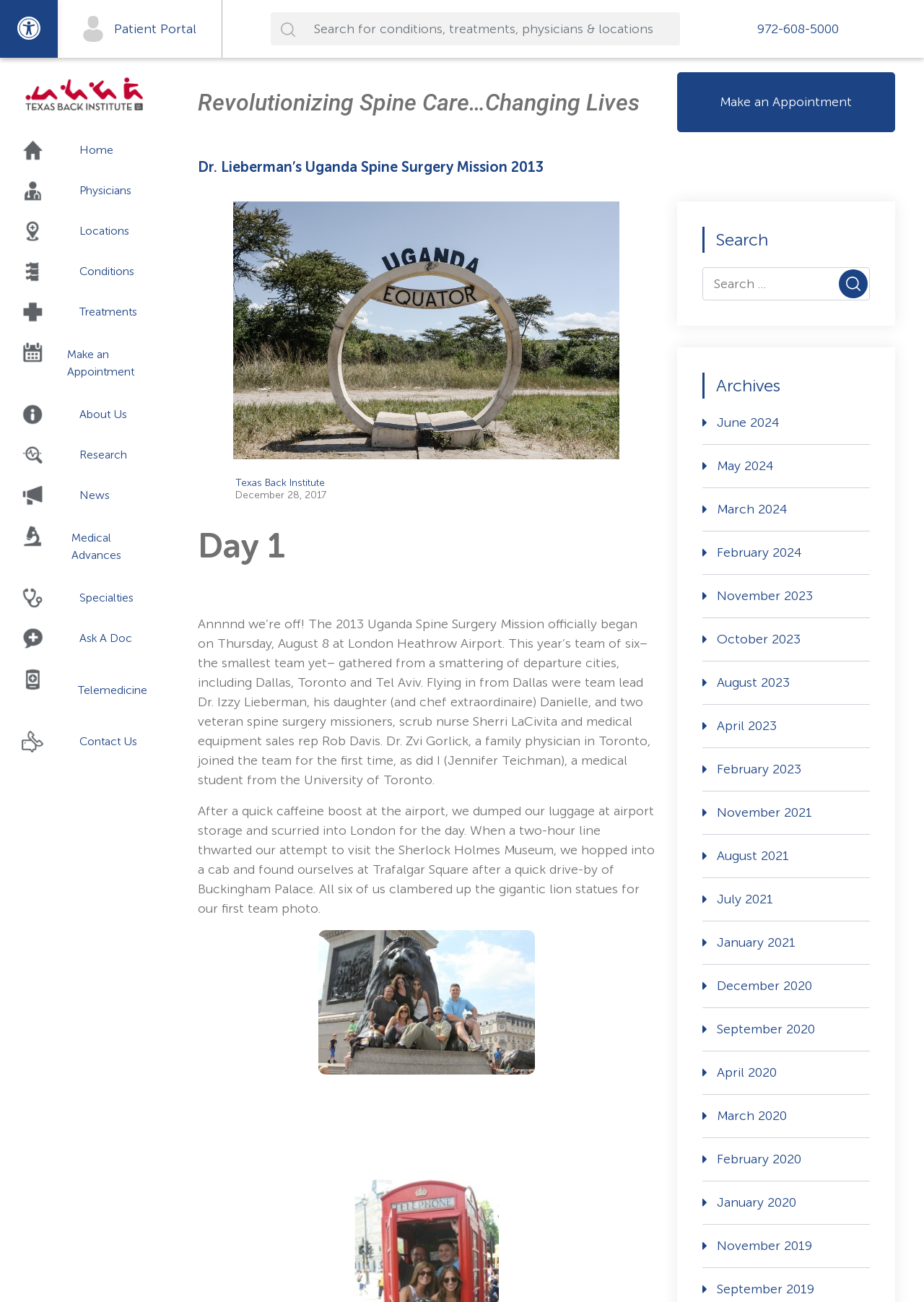Determine the bounding box coordinates of the clickable region to carry out the instruction: "Read 'ON EXCESS' by David Legault".

None